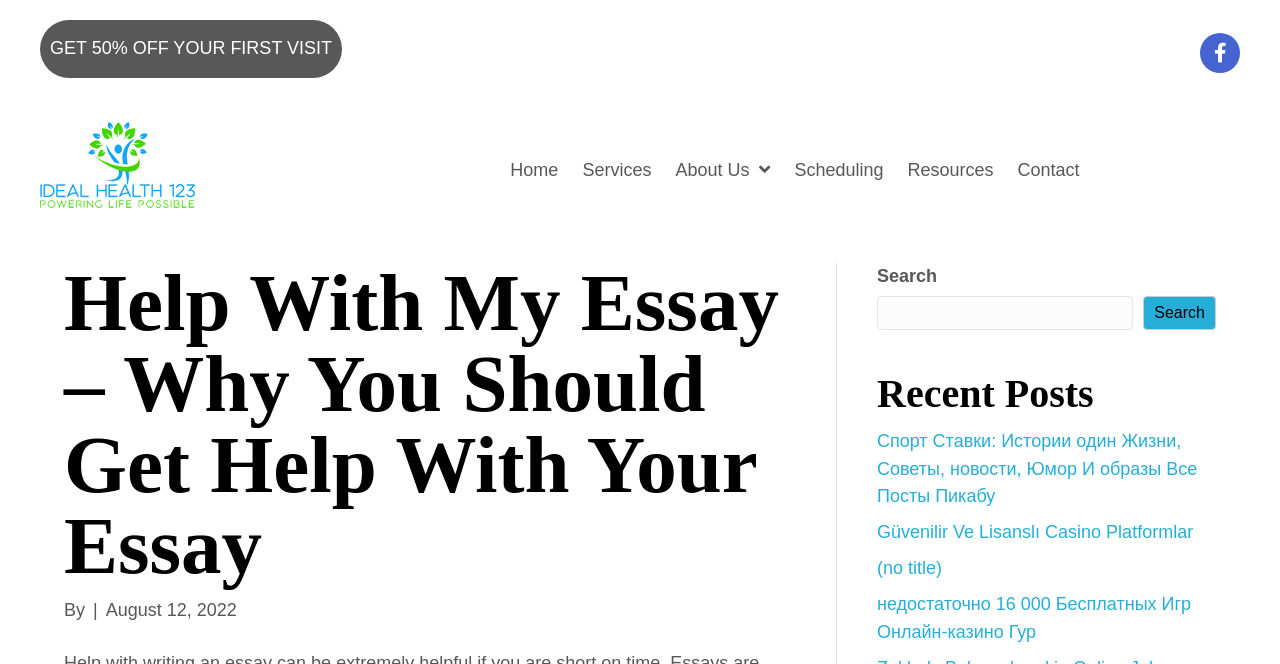Give an in-depth explanation of the webpage layout and content.

This webpage is about essay writing help, specifically highlighting the benefits of seeking assistance when short on time. At the top left corner, there is a prominent button offering 50% off the first visit, accompanied by a static text "GET 50% OFF YOUR FIRST VISIT". Next to it, on the top right corner, is a Facebook button.

Below these elements, there is a horizontal navigation menu with links to "Home", "Services", "About Us", "Scheduling", "Resources", and "Contact". The "Contact" link is followed by a header section that displays the title "Help With My Essay – Why You Should Get Help With Your Essay" in a large font size.

On the right side of the header section, there is a complementary section containing a search bar with a "Search" button and a "Recent Posts" heading. Below the search bar, there are four links to recent posts, each with a different title.

There is also an image of the IdealHealth123 logo on the top left corner, which is a link to the IdealHealth123 webpage.